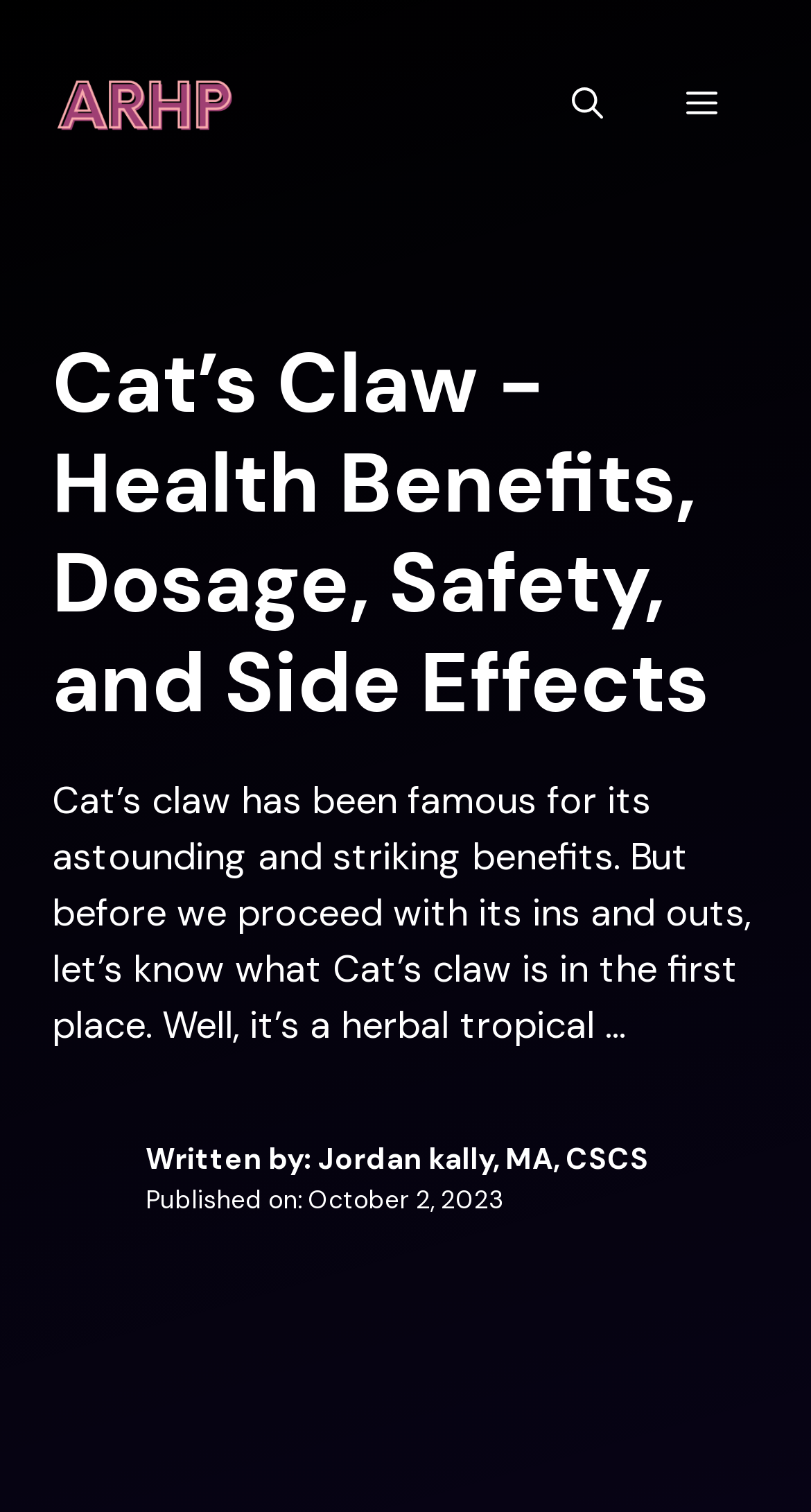Provide the text content of the webpage's main heading.

Cat’s Claw − Health Benefits, Dosage, Safety, and Side Effects